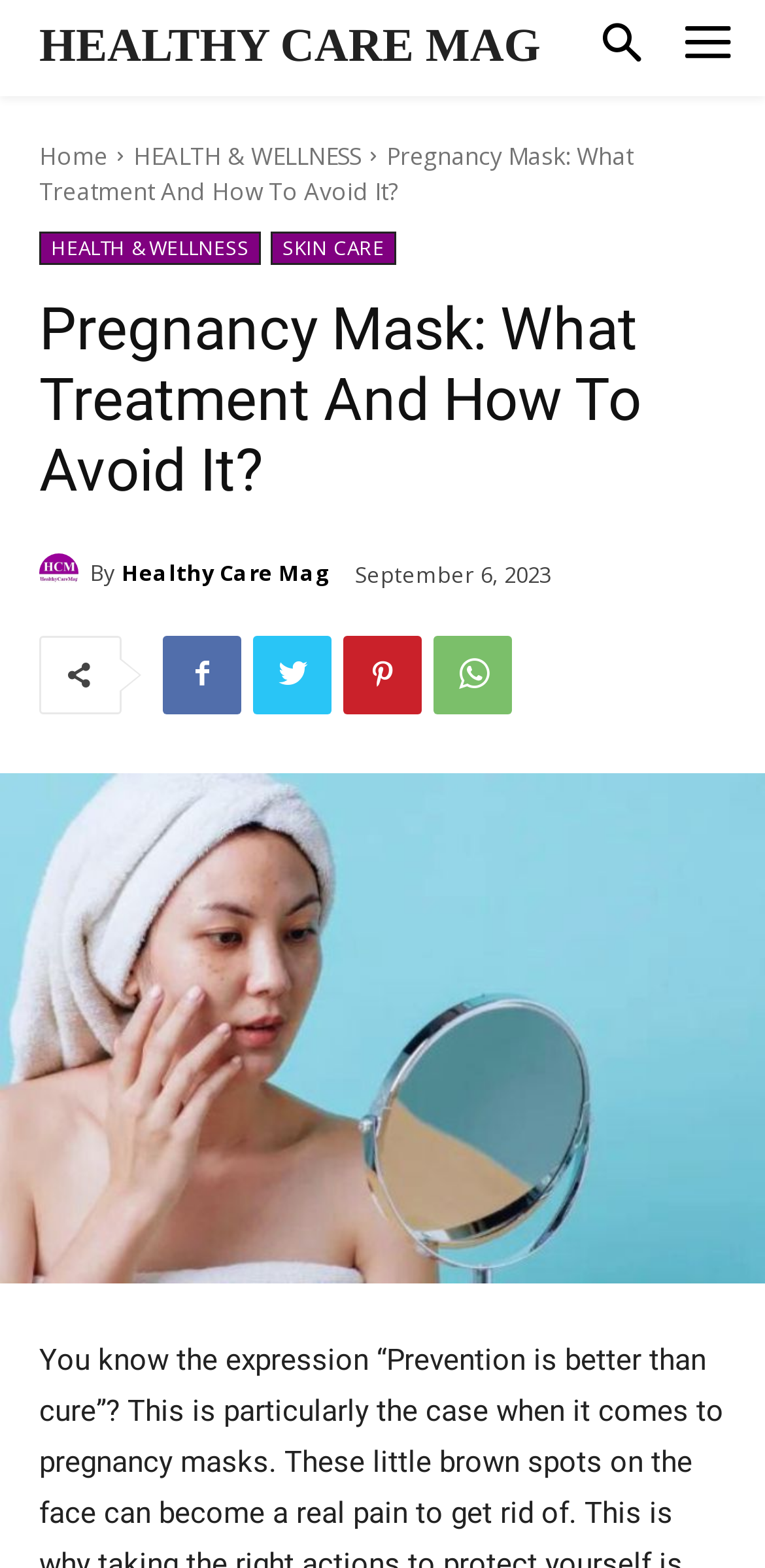Extract the bounding box coordinates of the UI element described by: "Healthy Care Mag". The coordinates should include four float numbers ranging from 0 to 1, e.g., [left, top, right, bottom].

[0.051, 0.0, 0.707, 0.06]